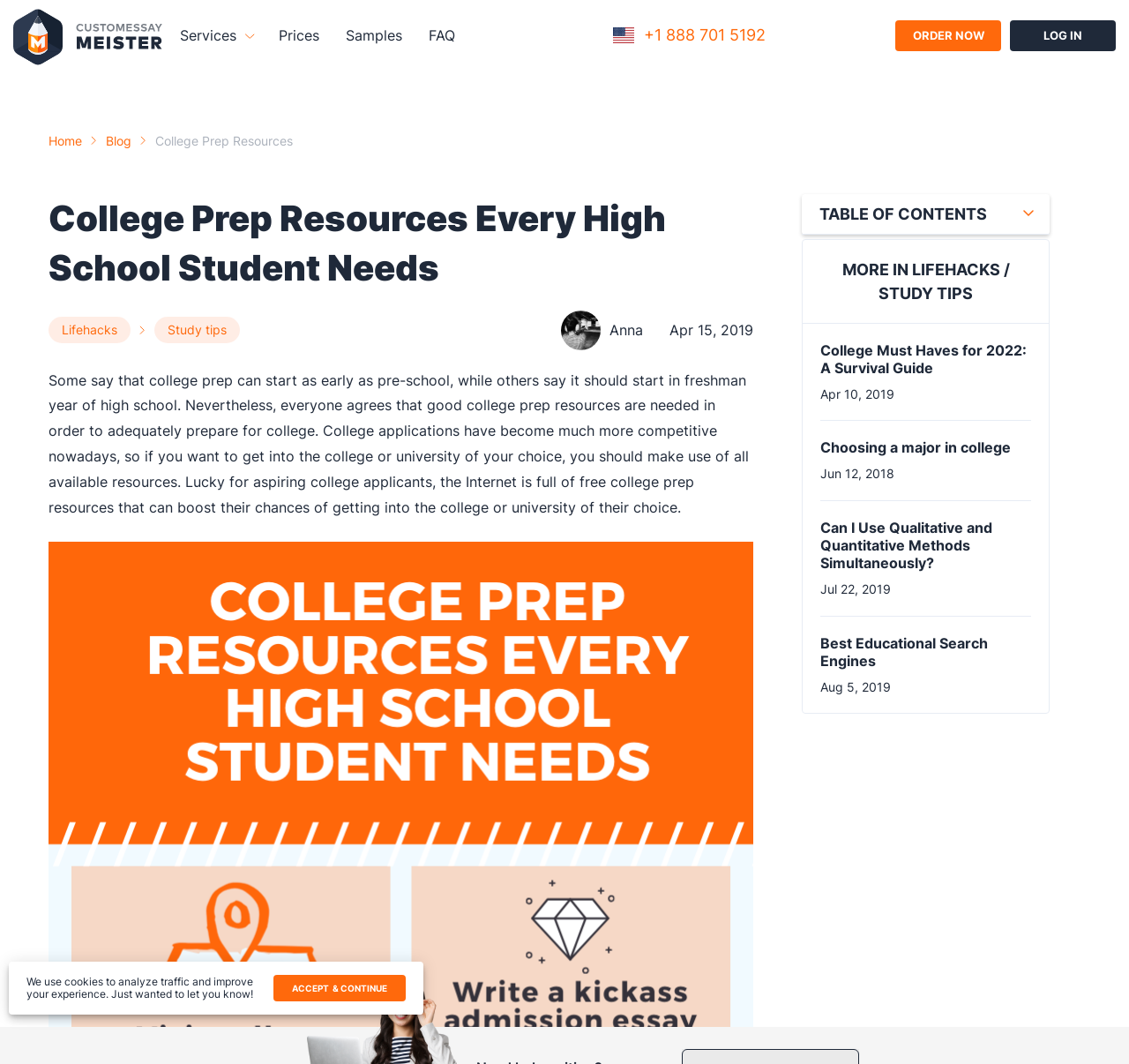Please find the bounding box coordinates of the clickable region needed to complete the following instruction: "Visit the Pulmos Company website". The bounding box coordinates must consist of four float numbers between 0 and 1, i.e., [left, top, right, bottom].

None